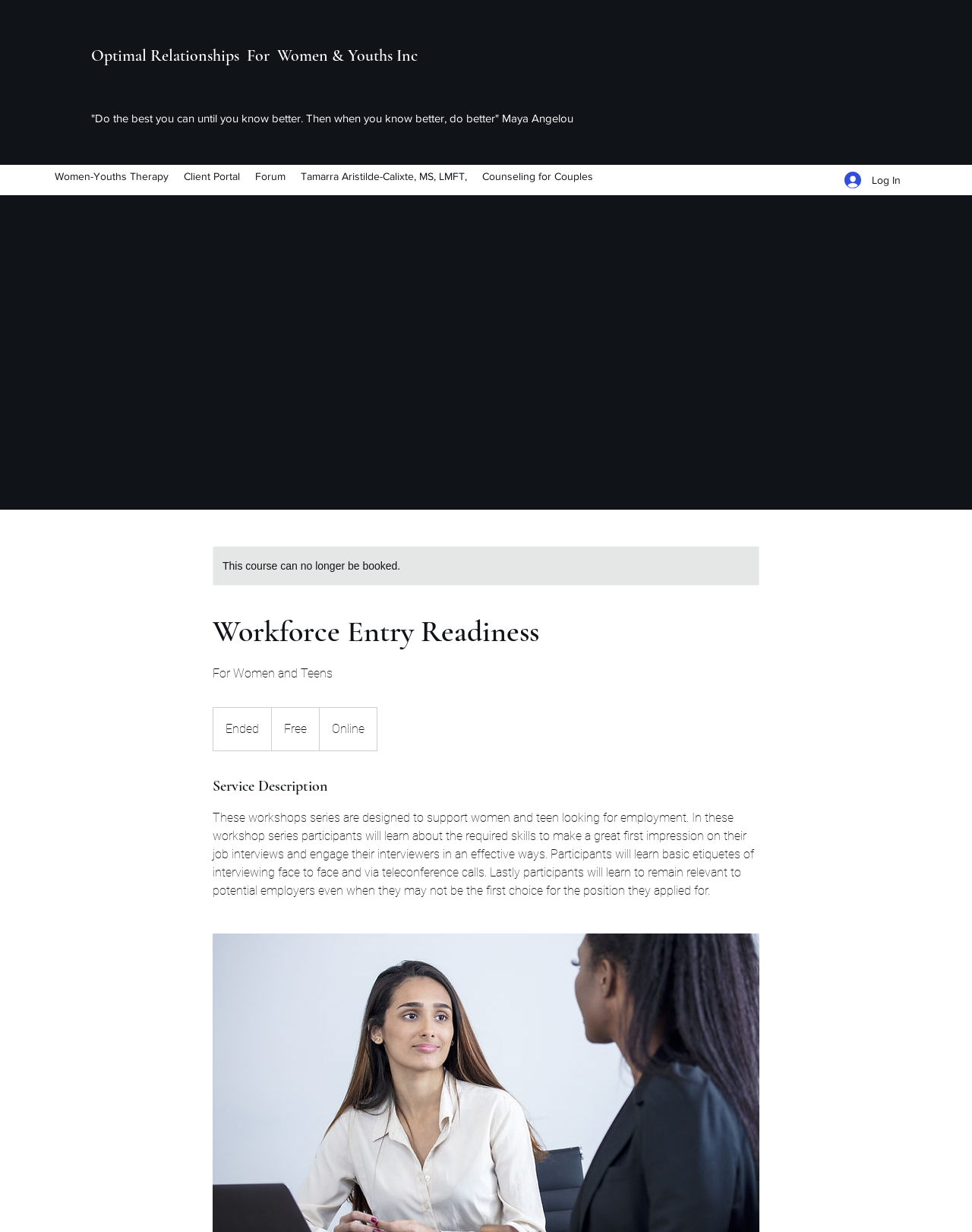Given the element description Forum, specify the bounding box coordinates of the corresponding UI element in the format (top-left x, top-left y, bottom-right x, bottom-right y). All values must be between 0 and 1.

[0.255, 0.134, 0.302, 0.152]